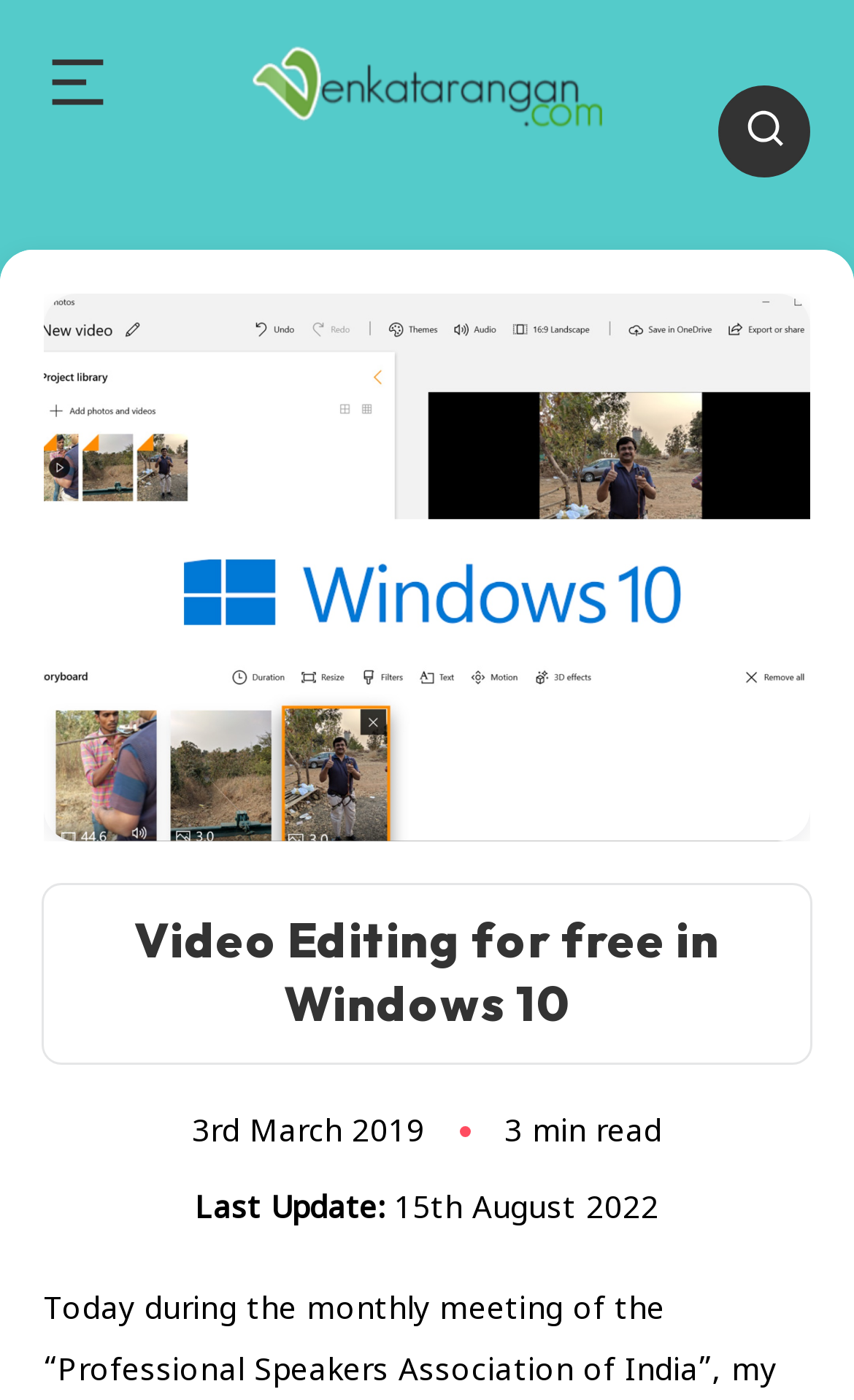Highlight the bounding box of the UI element that corresponds to this description: "aria-label="Search"".

[0.841, 0.061, 0.949, 0.127]